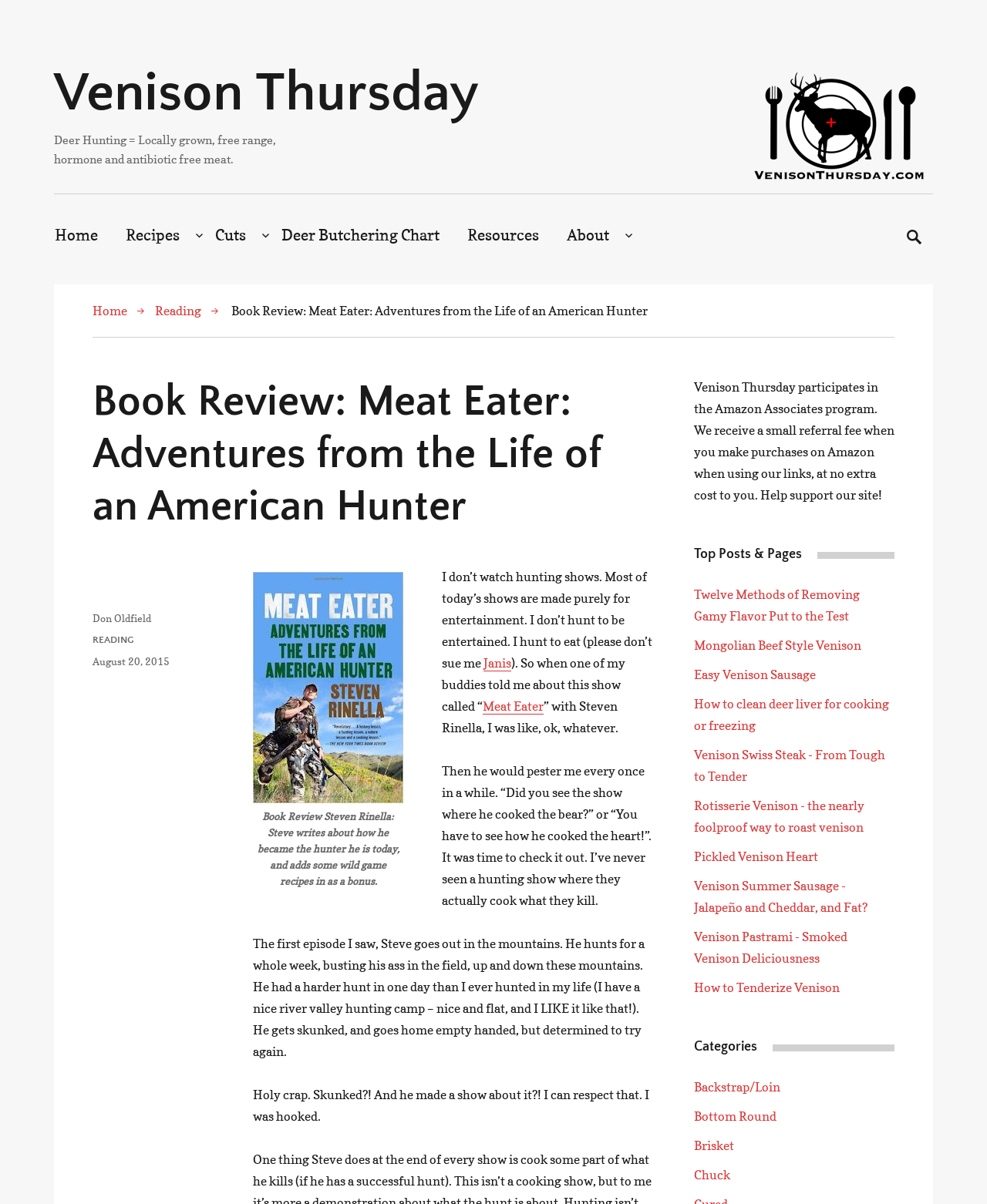What is the main topic of this webpage?
Please give a detailed and elaborate answer to the question based on the image.

Based on the content of the webpage, including the title 'Book Review: Meat Eater: Adventures from the Life of an American Hunter' and the text 'I don’t watch hunting shows. Most of today’s shows are made purely for entertainment. I don’t hunt to be entertained. I hunt to eat', it is clear that the main topic of this webpage is related to hunting and cooking.